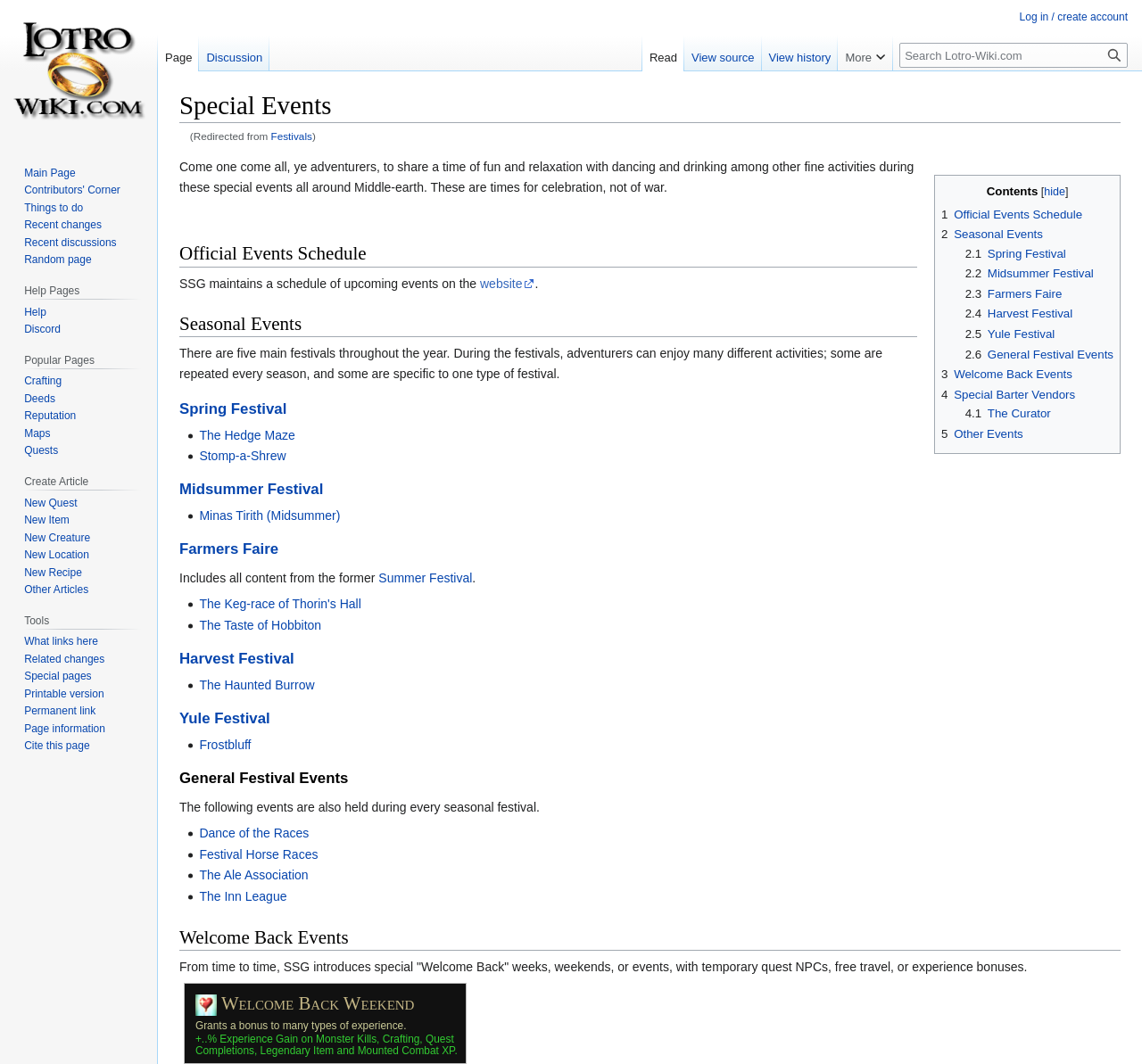Offer a meticulous description of the webpage's structure and content.

The webpage is about Special Events in the Lord of the Rings Online (Lotro) game, specifically on the Lotro-Wiki.com website. At the top, there is a heading "Special Events" followed by a brief description of what these events entail. Below this, there are two links, "Jump to navigation" and "Jump to search", which allow users to quickly access the navigation menu or search function.

The main content of the page is divided into several sections, each with its own heading. The first section is "Contents", which contains a list of links to different types of events, including "Official Events Schedule", "Seasonal Events", "Welcome Back Events", and "Special Barter Vendors". 

The "Official Events Schedule" section provides information on upcoming events, with a link to the game's website for more details. The "Seasonal Events" section is further divided into subsections for each of the five main festivals in the game, including Spring Festival, Midsummer Festival, Farmers Faire, Harvest Festival, and Yule Festival. Each of these subsections contains links to specific events and activities associated with the festival.

The "Welcome Back Events" section describes special events that occur from time to time, offering temporary bonuses and benefits to players. There is also an image in this section, which appears to be a screenshot from the game.

Throughout the page, there are numerous links to specific events, activities, and game features, as well as brief descriptions of what each event entails. The page also contains a navigation menu at the top right, which allows users to access other parts of the website, such as their personal account or different namespaces.